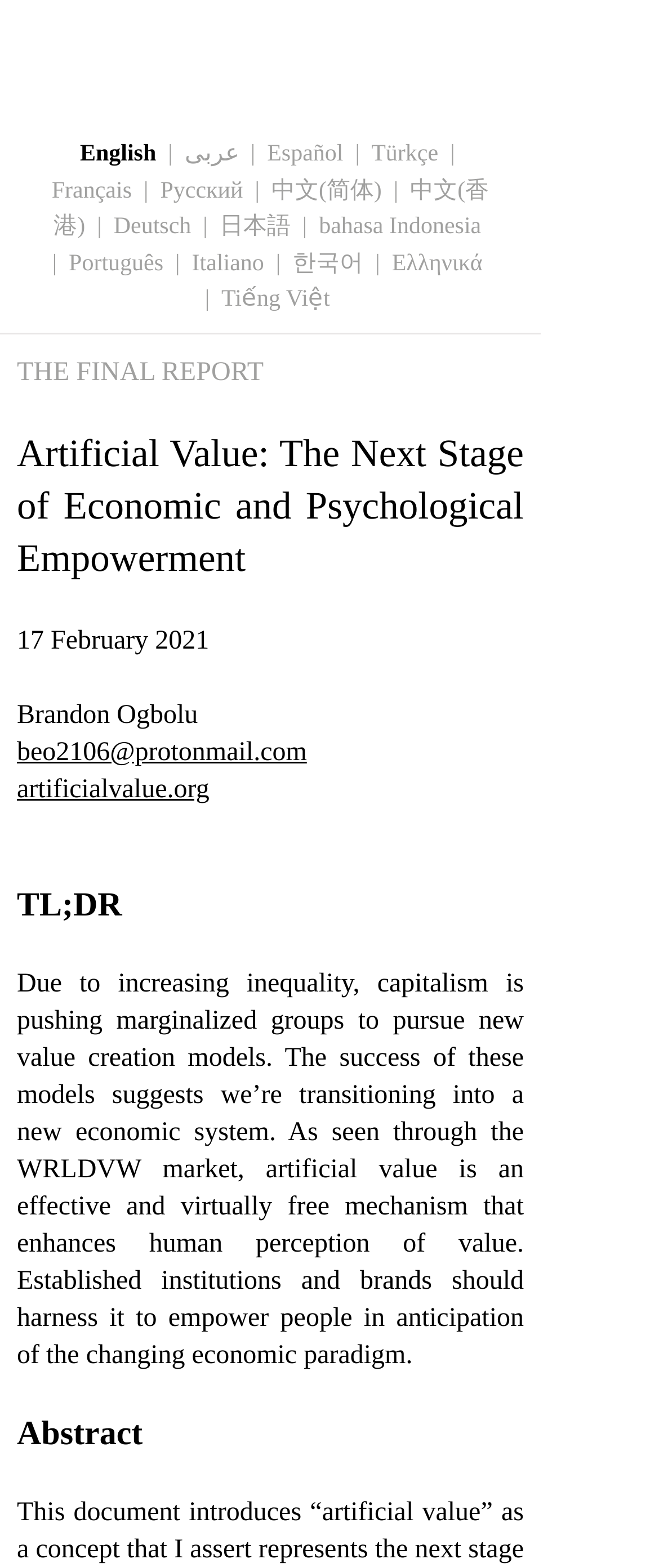Identify the coordinates of the bounding box for the element described below: "Business Development". Return the coordinates as four float numbers between 0 and 1: [left, top, right, bottom].

None